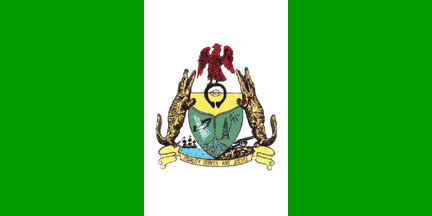Provide your answer in one word or a succinct phrase for the question: 
What animal is on top of the shield?

Eagle